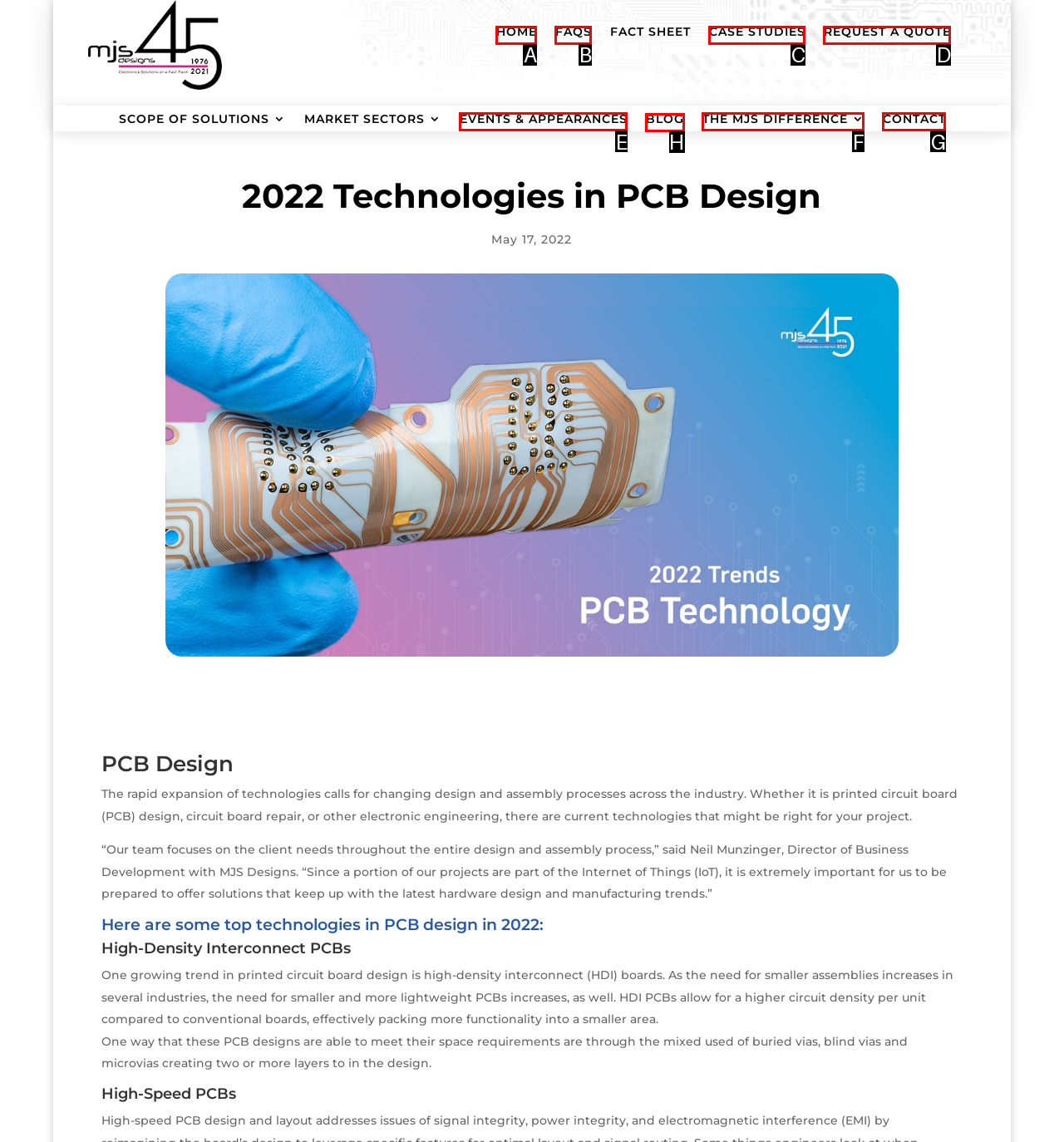Tell me which option I should click to complete the following task: Read the blog
Answer with the option's letter from the given choices directly.

H